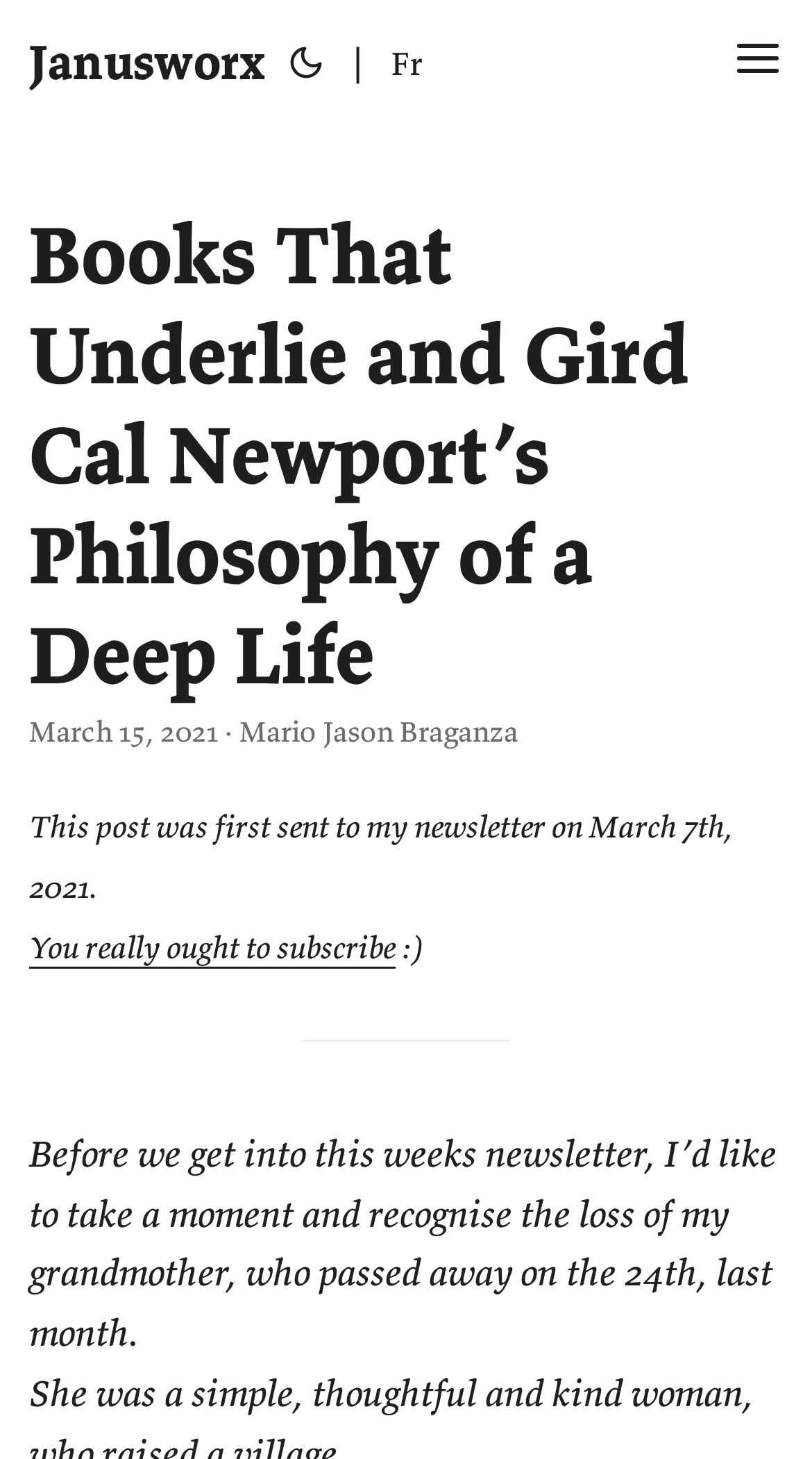Locate the bounding box of the UI element with the following description: "Fr".

[0.482, 0.0, 0.521, 0.086]